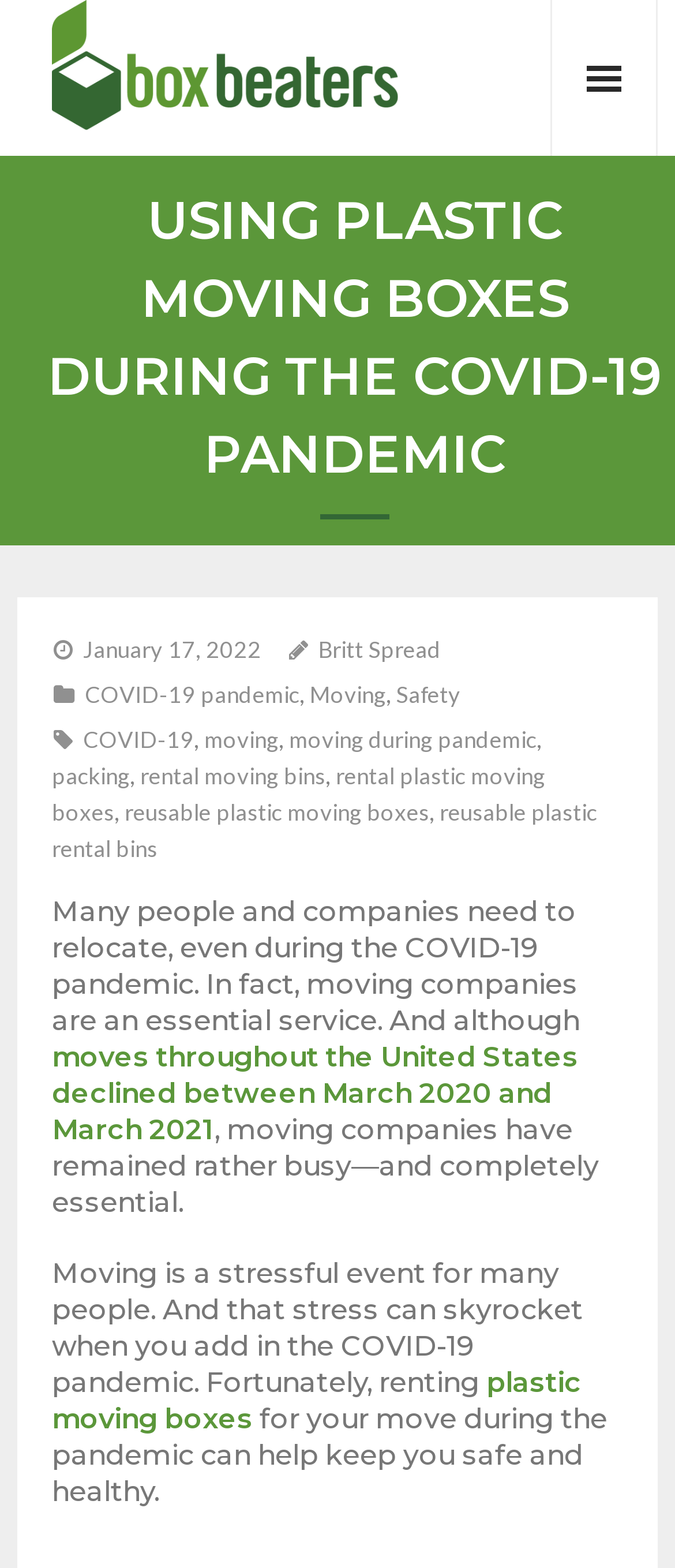Use one word or a short phrase to answer the question provided: 
What is an essential service during the pandemic?

Moving companies